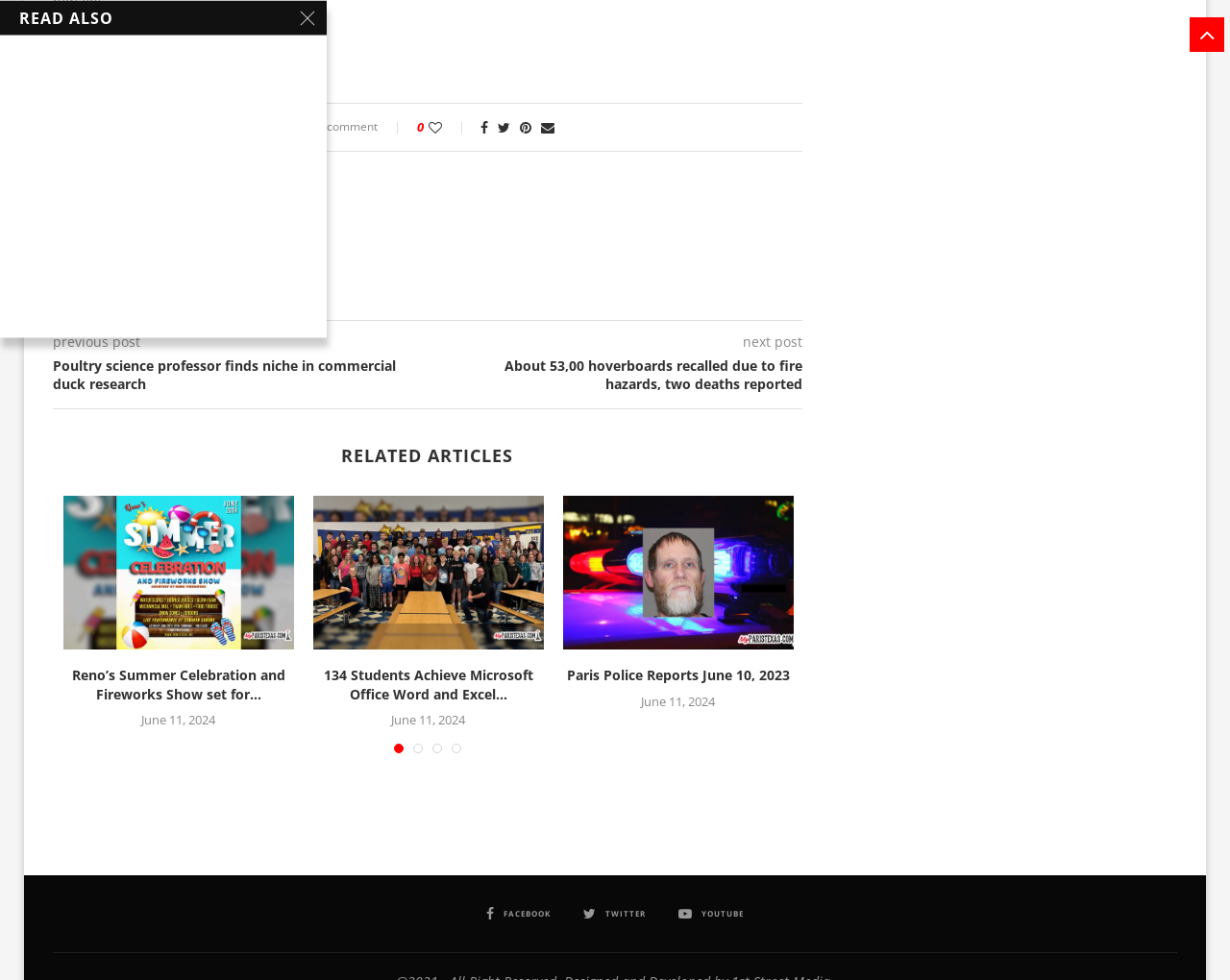Refer to the image and answer the question with as much detail as possible: What is the title of the first post?

I found the title of the first post by looking at the heading element with the text 'Poultry science professor finds niche in commercial duck research' which is a child element of the link with the same text.